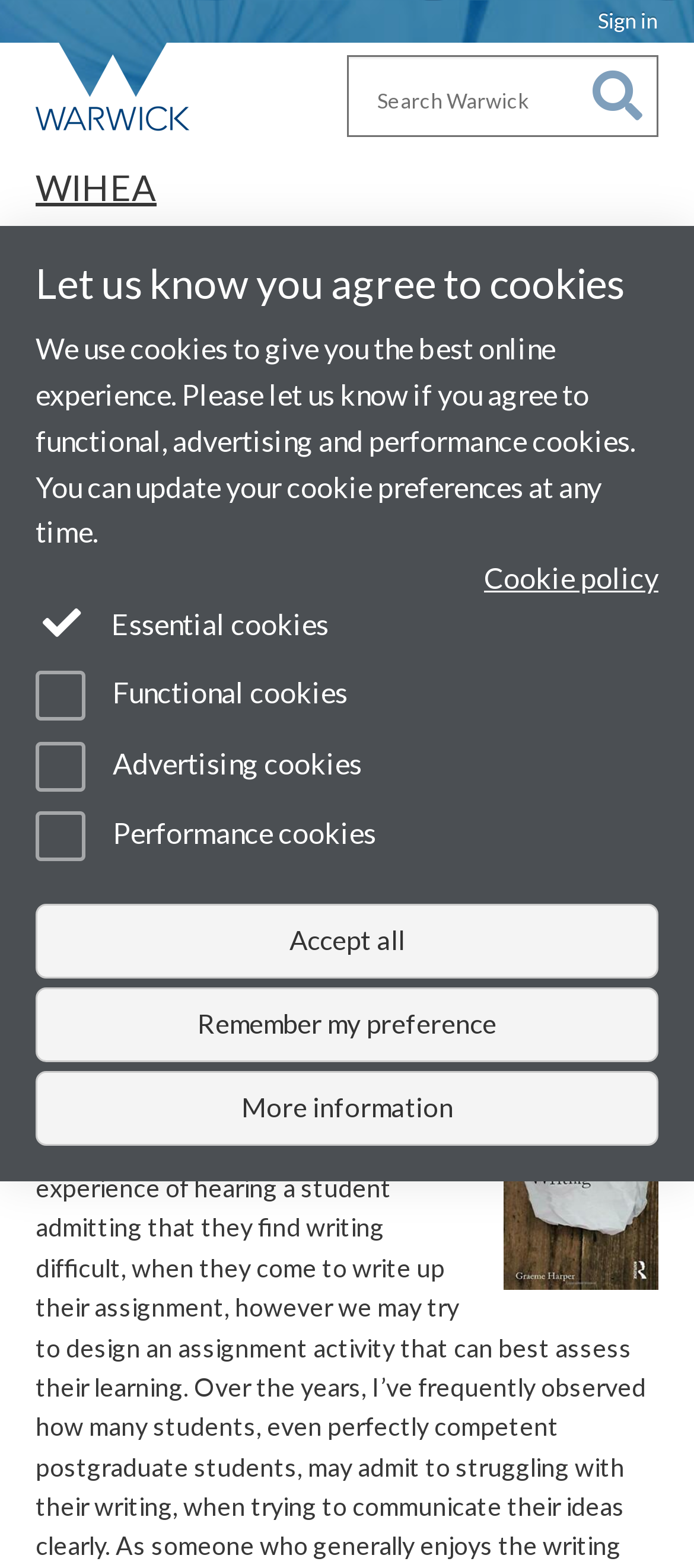Determine the bounding box coordinates of the area to click in order to meet this instruction: "View Book Review Corner".

[0.544, 0.157, 0.872, 0.182]